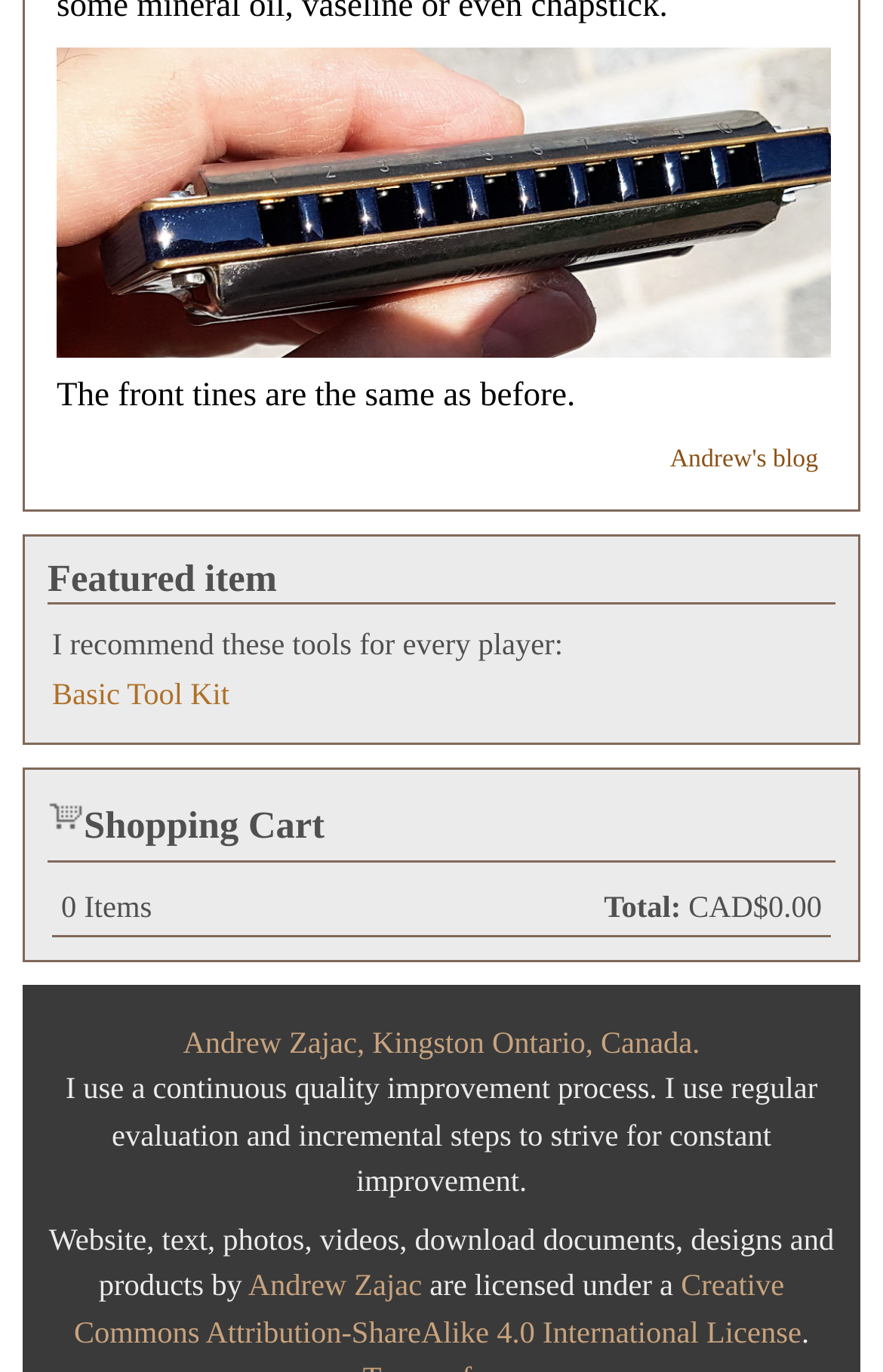Provide a one-word or short-phrase response to the question:
What is the name of the author?

Andrew Zajac